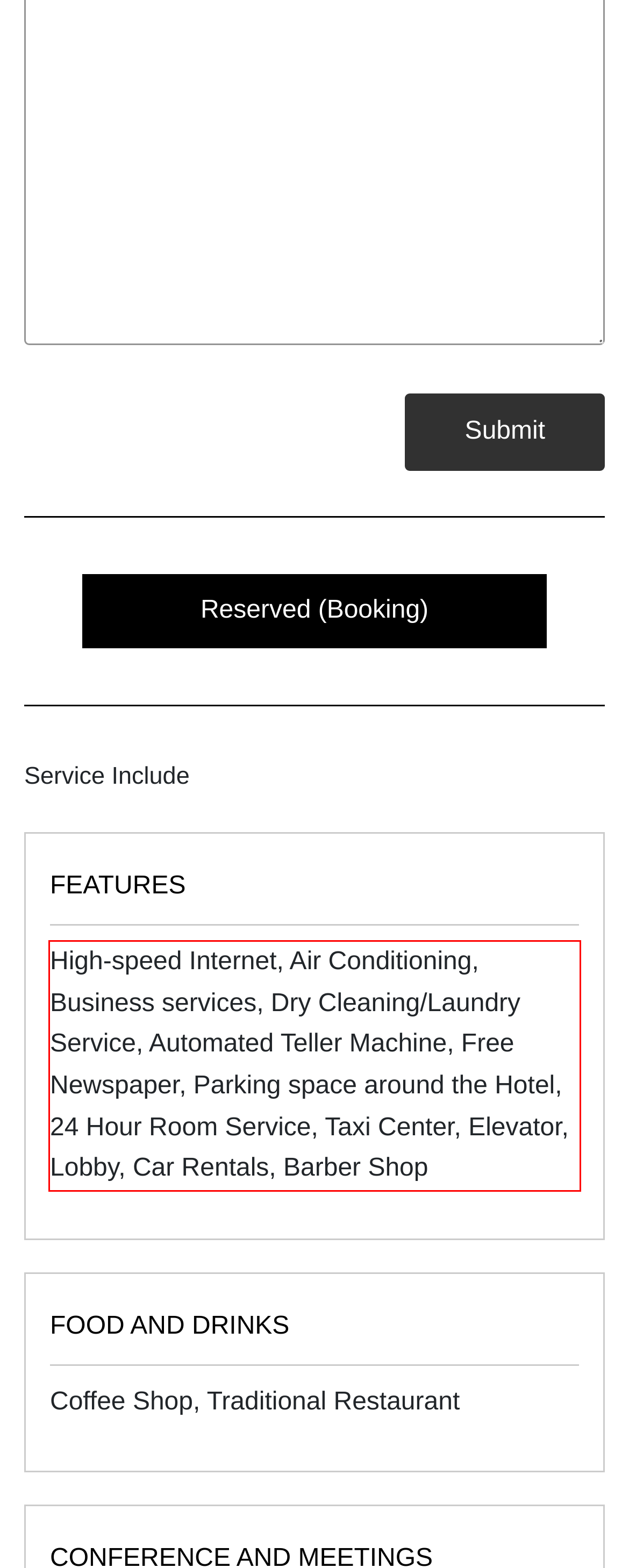Using the provided screenshot of a webpage, recognize and generate the text found within the red rectangle bounding box.

High-speed Internet, Air Conditioning, Business services, Dry Cleaning/Laundry Service, Automated Teller Machine, Free Newspaper, Parking space around the Hotel, 24 Hour Room Service, Taxi Center, Elevator, Lobby, Car Rentals, Barber Shop